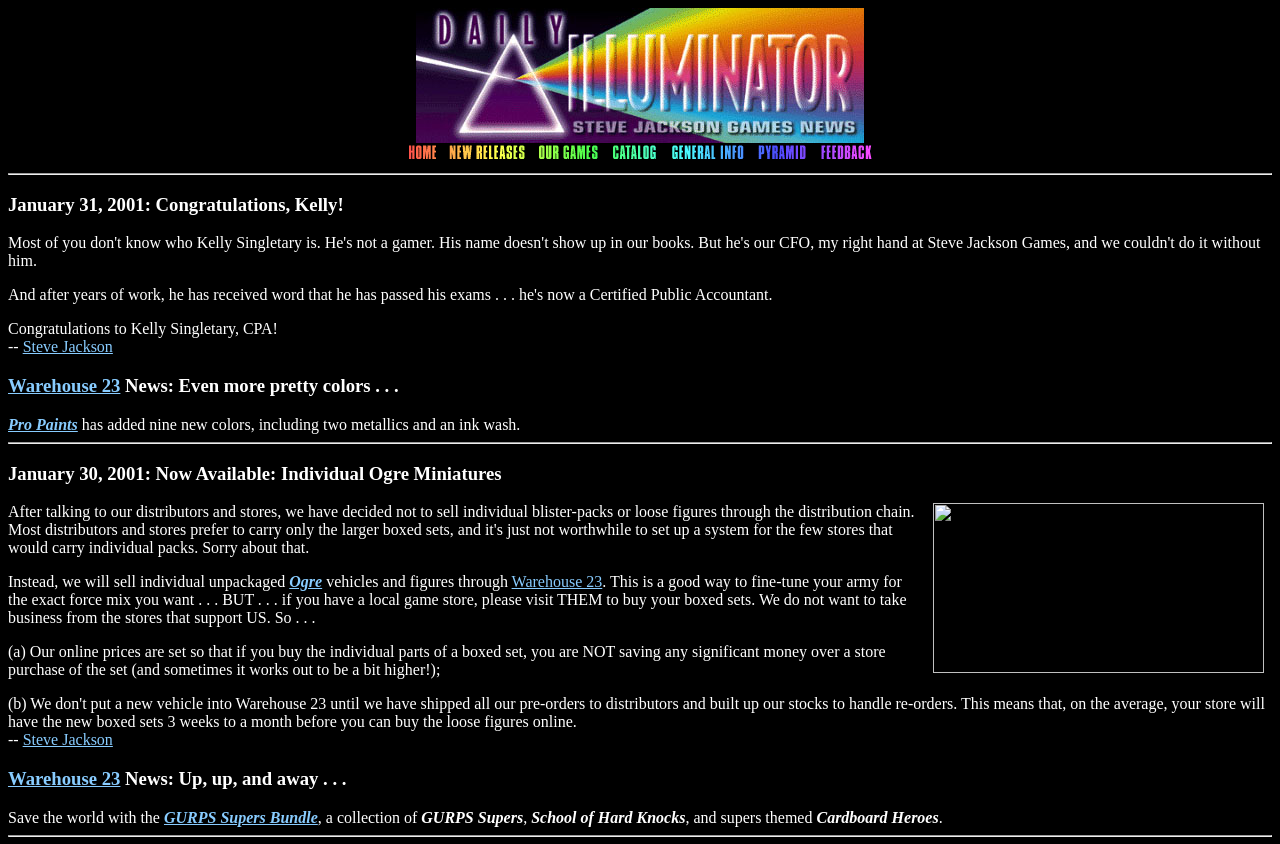Bounding box coordinates are specified in the format (top-left x, top-left y, bottom-right x, bottom-right y). All values are floating point numbers bounded between 0 and 1. Please provide the bounding box coordinate of the region this sentence describes: January 31, 2001: Congratulations, Kelly!

[0.006, 0.23, 0.994, 0.298]